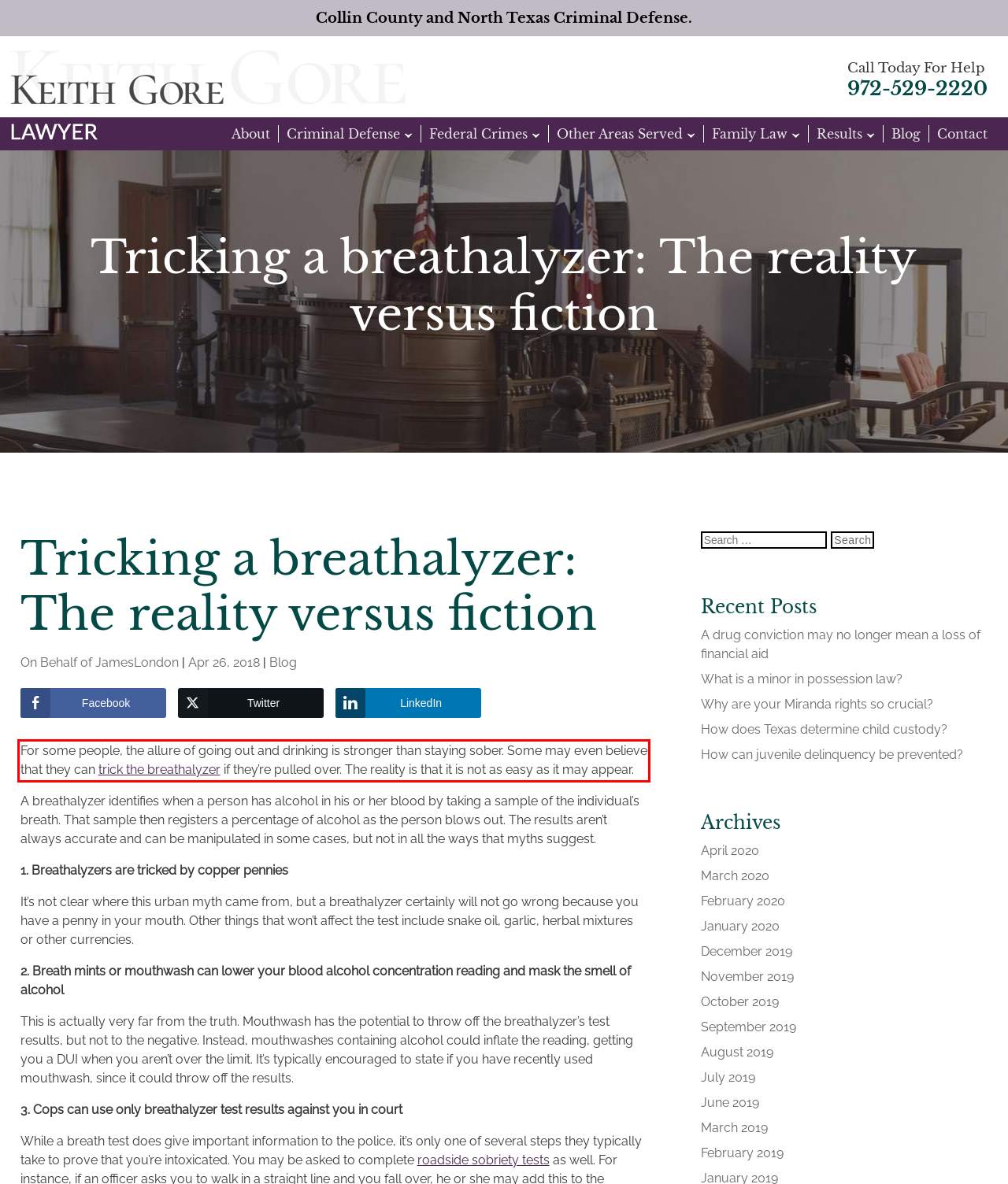Please recognize and transcribe the text located inside the red bounding box in the webpage image.

For some people, the allure of going out and drinking is stronger than staying sober. Some may even believe that they can trick the breathalyzer if they’re pulled over. The reality is that it is not as easy as it may appear.